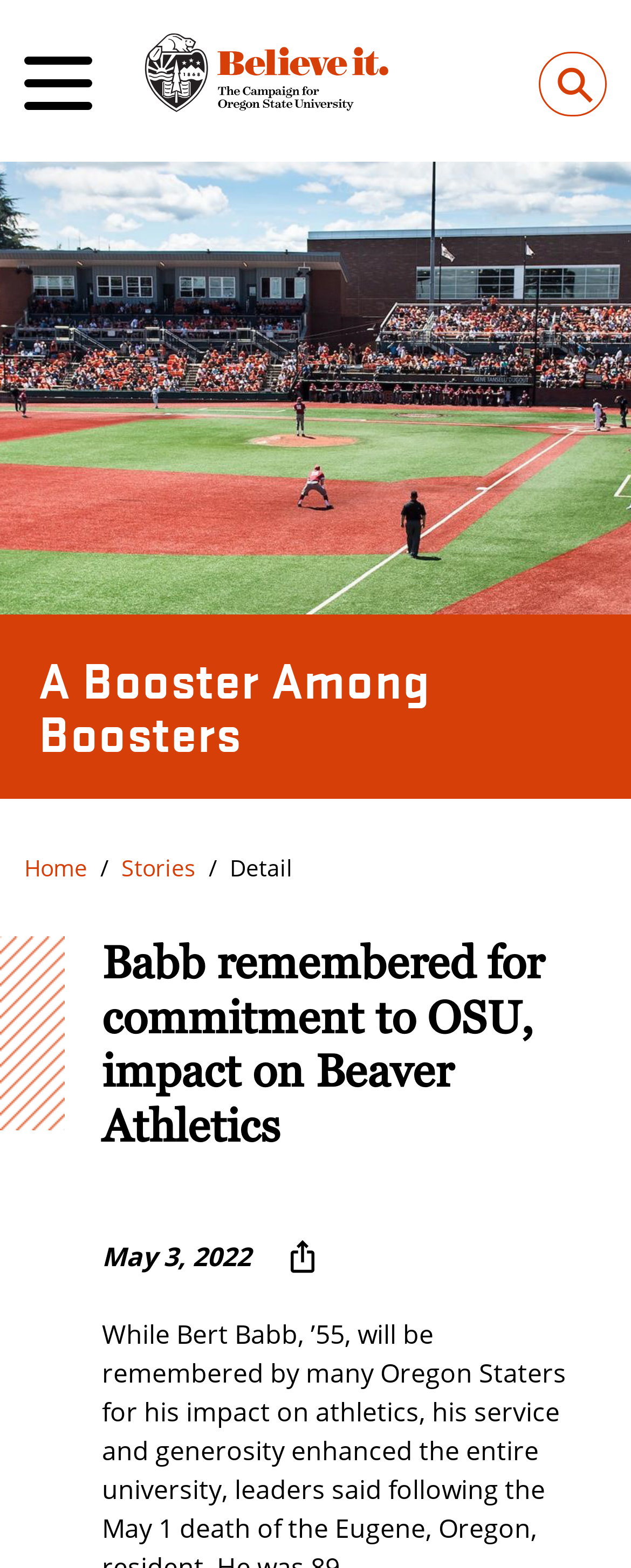Produce an extensive caption that describes everything on the webpage.

The webpage is about a story titled "A Booster Among Boosters" and features an OSU Foundation and Alumni Association logo at the top left corner. To the right of the logo is a search box with a magnifying glass icon. Below the logo and search box is a large image that takes up most of the top half of the page, depicting an OSU Baseball game on a sunny day.

The main content of the page is divided into sections, with a heading that reads "Babb remembered for commitment to OSU, impact on Beaver Athletics" located near the top center of the page. Below the heading is a paragraph of text, followed by a date "May 3, 2022" and a button labeled "More sharing options..." with a share icon.

At the top right corner of the page is a navigation menu in the form of a breadcrumb, with links to "Home", "Stories", and "Detail". There is also a small text element with a single whitespace character, likely used for formatting purposes.

Overall, the page has a clean and organized layout, with a clear hierarchy of elements and a focus on the main story content.